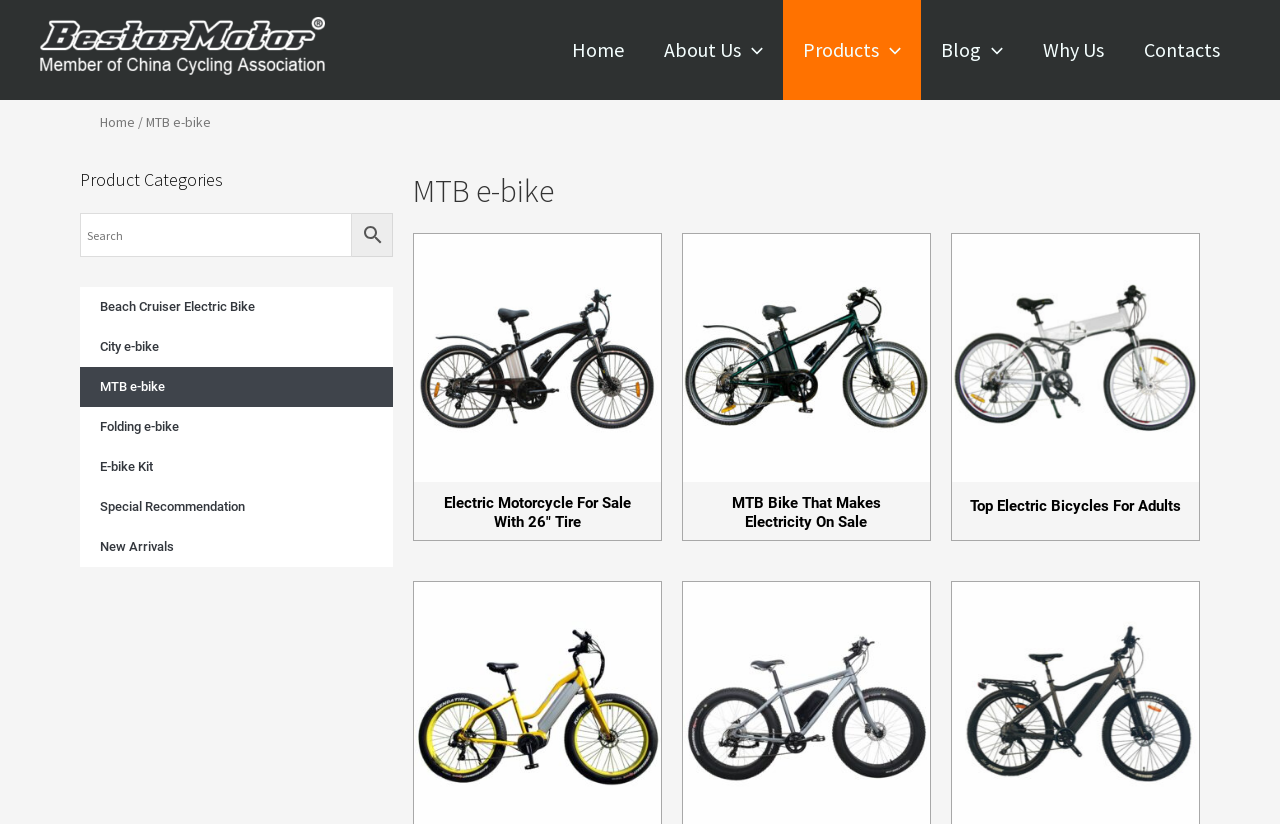Describe every aspect of the webpage comprehensively.

The webpage is about Mountain electric bikes, specifically showcasing various products and categories. At the top left corner, there is a logo image with a link. Next to it, a navigation menu with links to "Home", "About Us", "Products", "Blog", "Why Us", and "Contacts" is situated. Each menu item has a toggle icon, which is an image.

Below the navigation menu, a breadcrumb navigation is displayed, showing the current page's location as "Home / MTB e-bike". 

On the left side, a search box with a magnifying glass icon is available, allowing users to search for products. Above the search box, a heading "Product Categories" is displayed.

The main content area is divided into several sections, each featuring a product with a heading, a link, and a brief description. There are four products showcased, including "Electric Motorcycle For Sale With 26″ Tire", "MTB Bike That Makes Electricity On Sale", and "Top Electric Bicycles For Adults". Each product has a heading and a link to its details page.

The overall layout is organized, with clear headings and concise text, making it easy to navigate and find information about Mountain electric bikes.